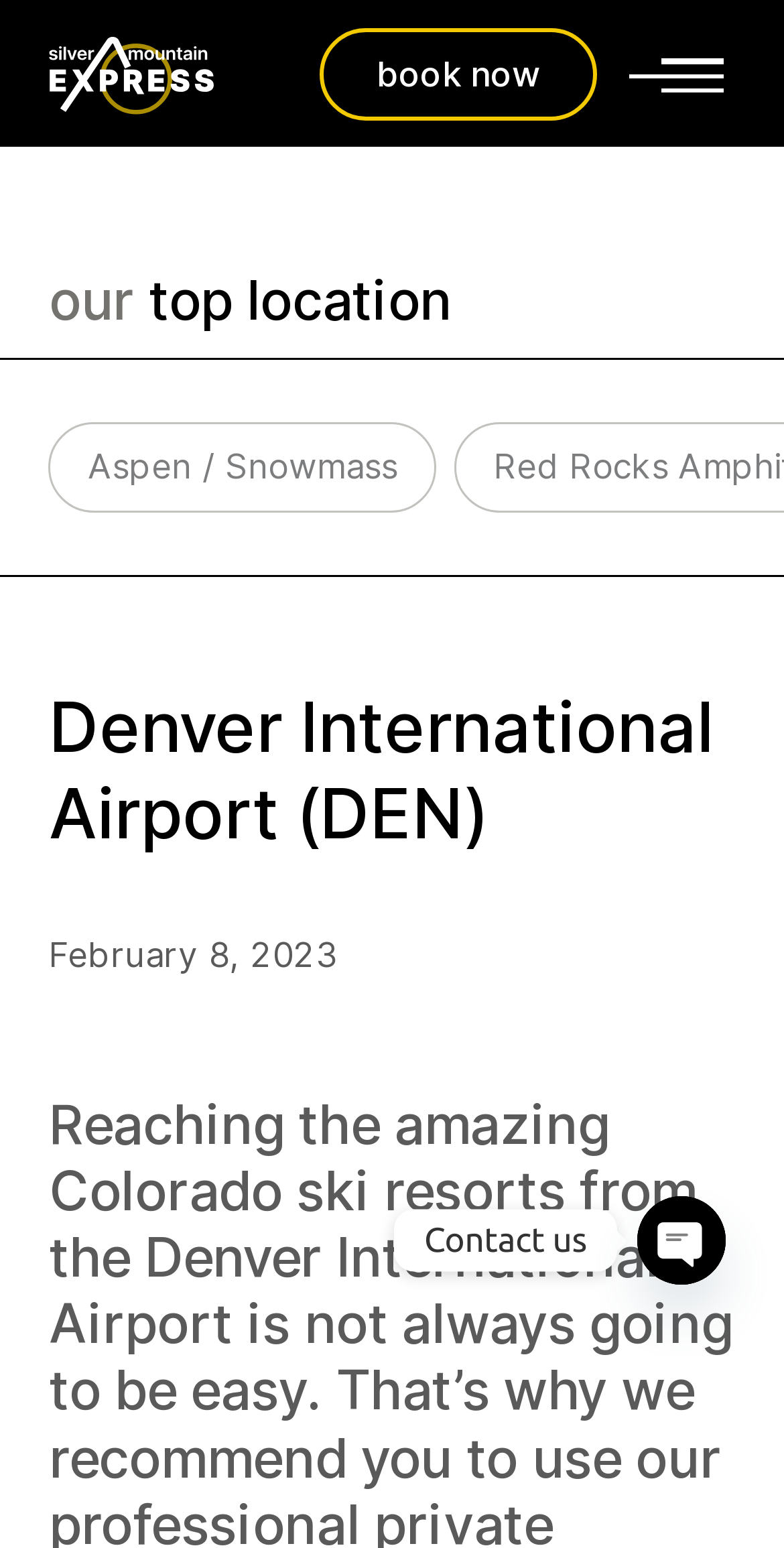Locate the bounding box of the UI element described by: "aria-label="Phone"" in the given webpage screenshot.

[0.813, 0.773, 0.926, 0.83]